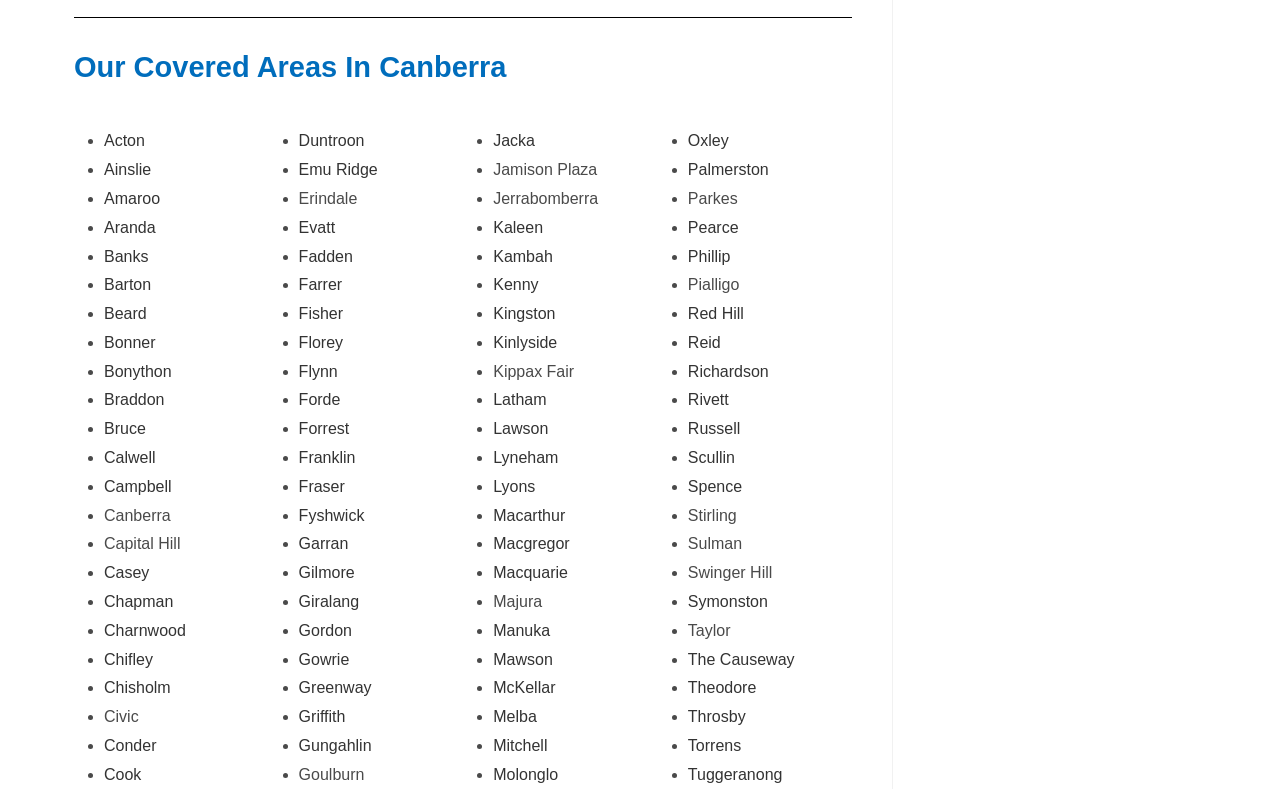Find the bounding box coordinates of the UI element according to this description: "Casey".

[0.081, 0.715, 0.117, 0.737]